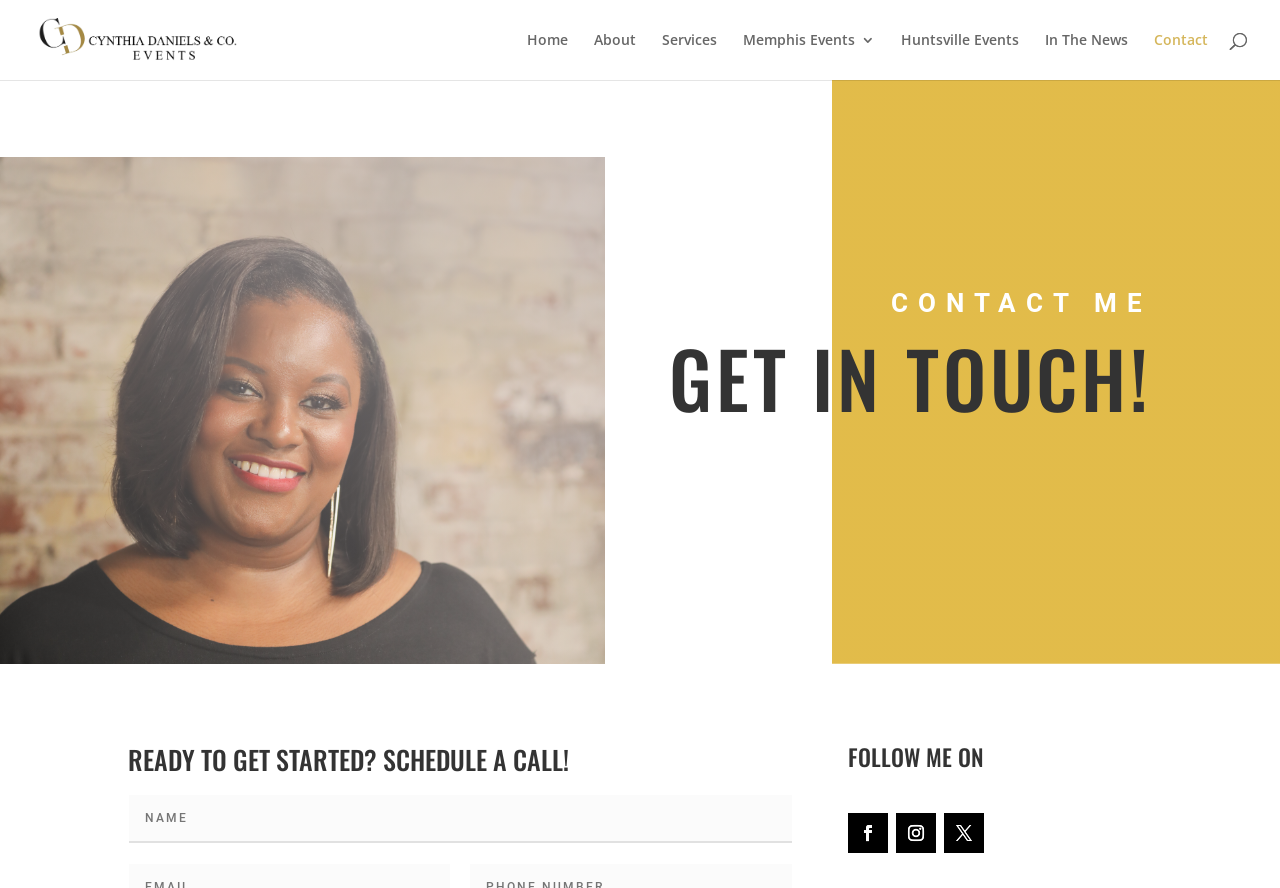Identify the bounding box coordinates necessary to click and complete the given instruction: "Read the article about a goat with eight legs".

None